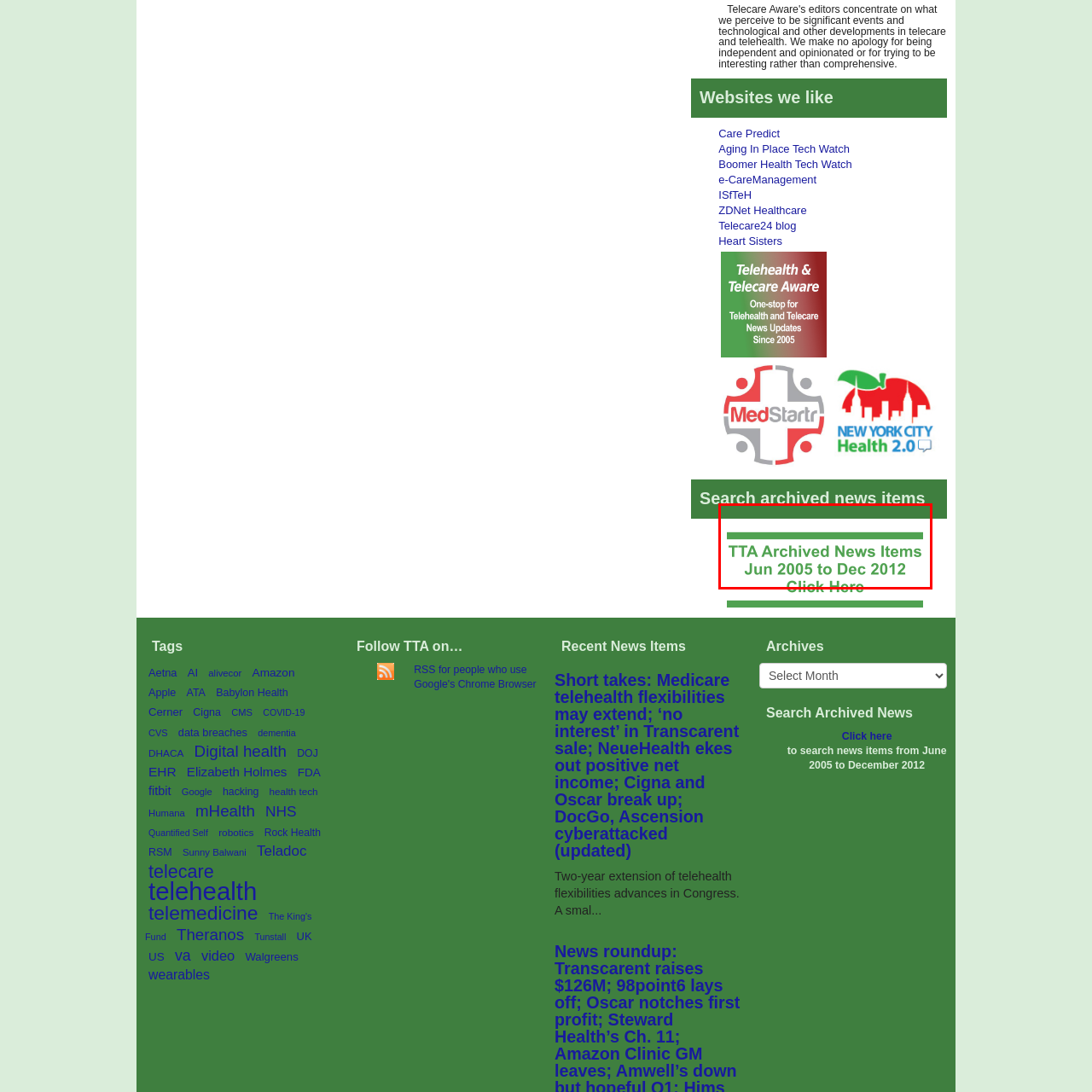Direct your attention to the image marked by the red boundary, What is the date range of the archived news items? Provide a single word or phrase in response.

Jun 2005 to Dec 2012